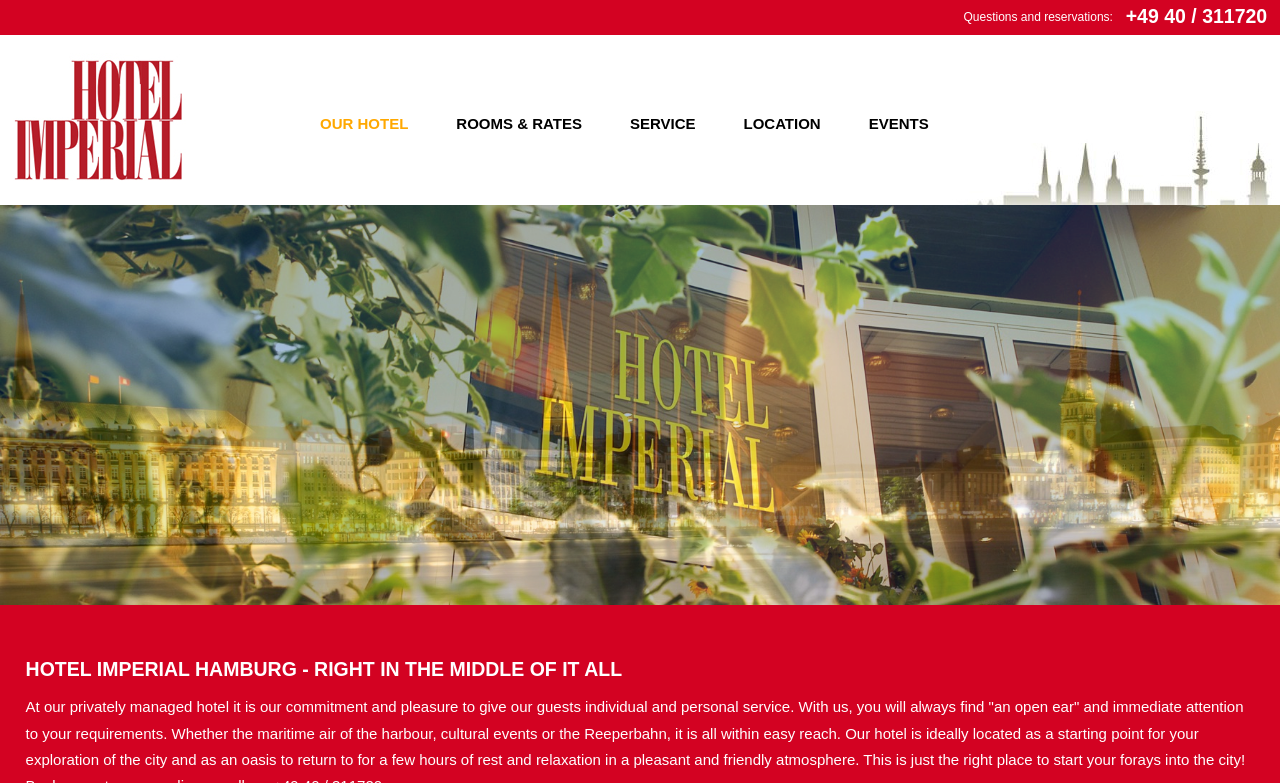What is the phone number for reservations?
Please provide a comprehensive answer to the question based on the webpage screenshot.

I found the phone number by looking at the top section of the webpage, where it says 'Questions and reservations:' followed by the phone number '+49 40 / 311720'.